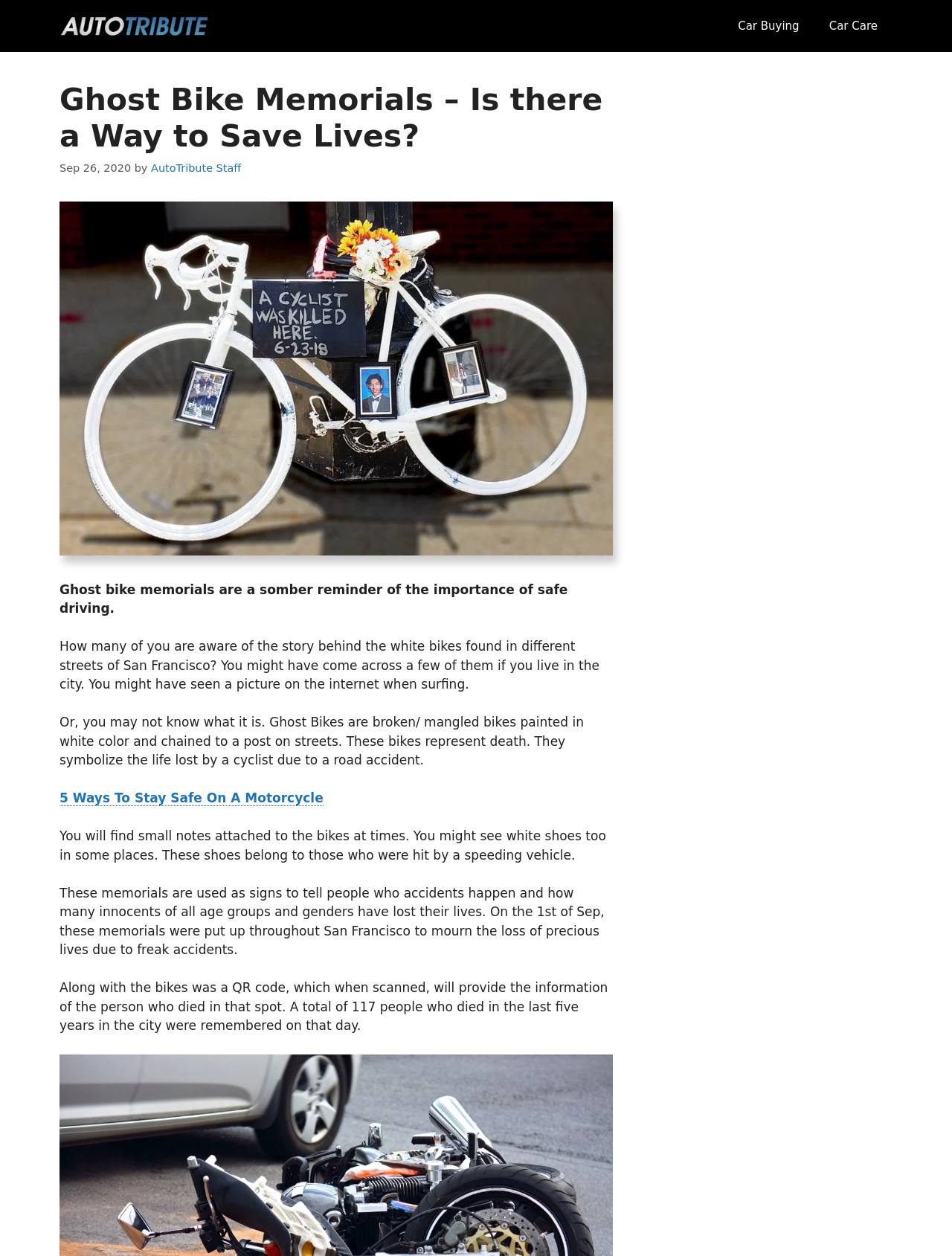Respond with a single word or short phrase to the following question: 
What is attached to the ghost bikes at times?

Small notes